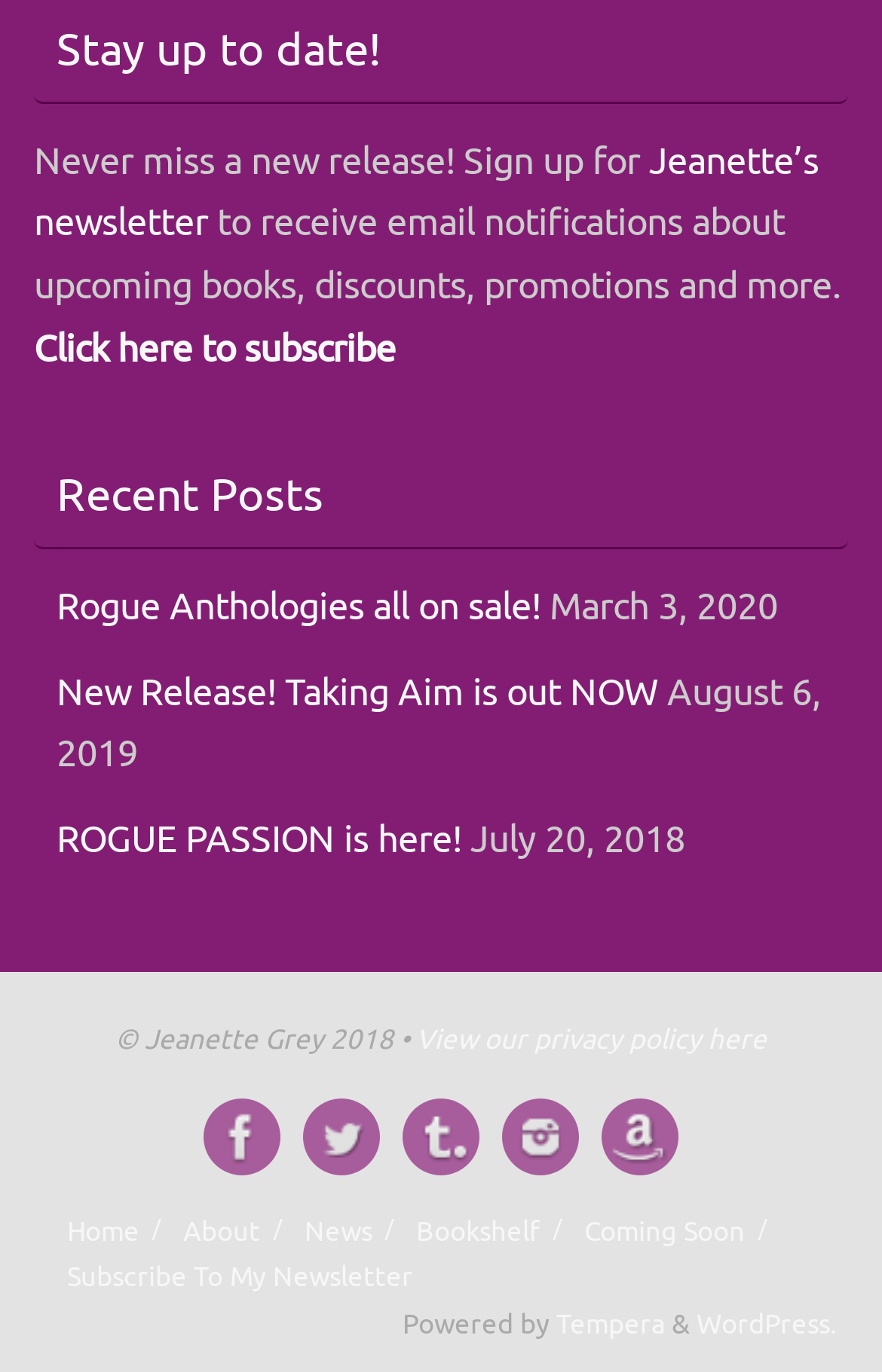Locate the bounding box coordinates of the element I should click to achieve the following instruction: "Subscribe to the newsletter".

[0.038, 0.236, 0.449, 0.271]